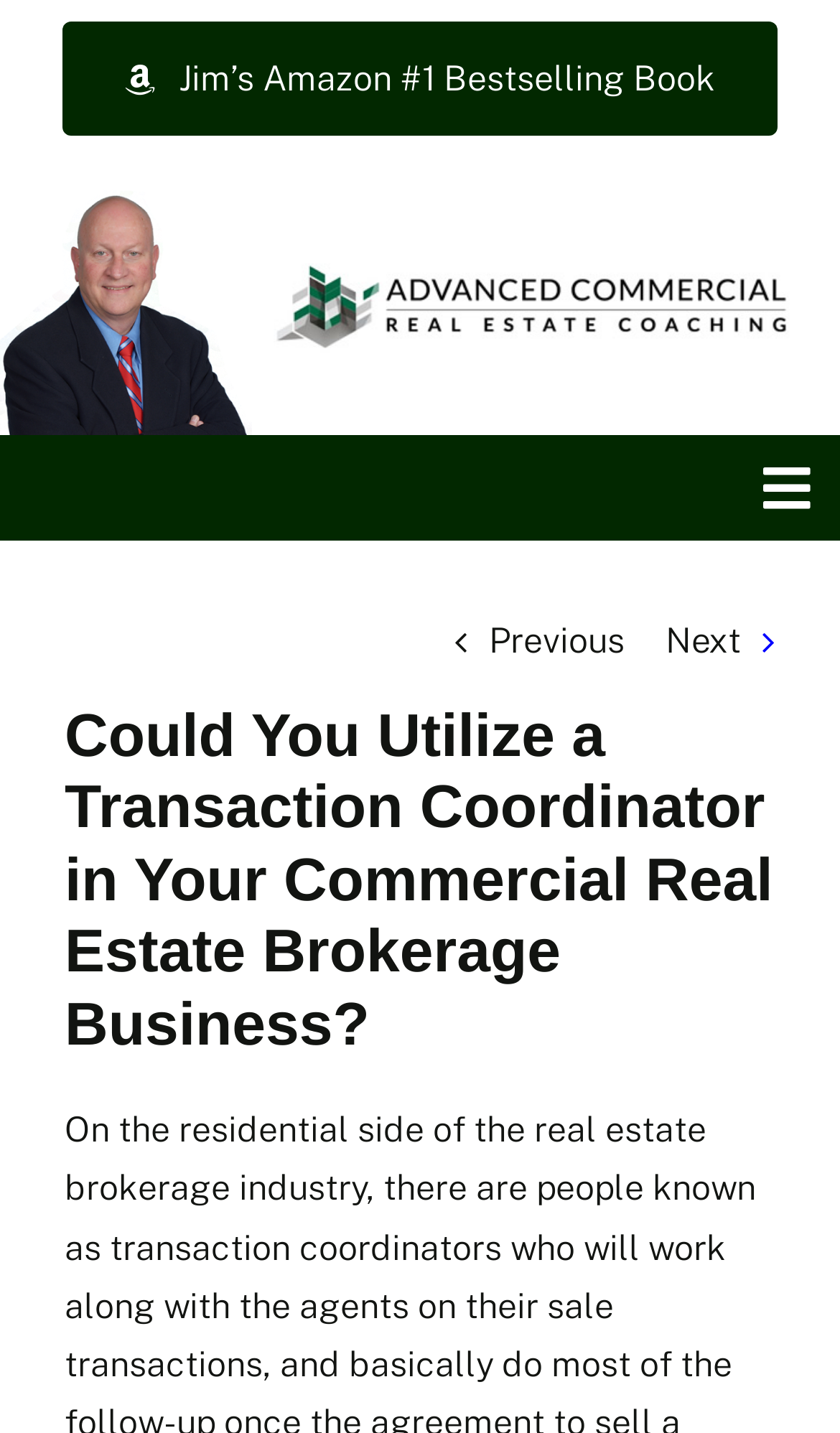Please provide the bounding box coordinates for the element that needs to be clicked to perform the following instruction: "Click on Jim's Amazon #1 Bestselling Book". The coordinates should be given as four float numbers between 0 and 1, i.e., [left, top, right, bottom].

[0.074, 0.015, 0.926, 0.095]